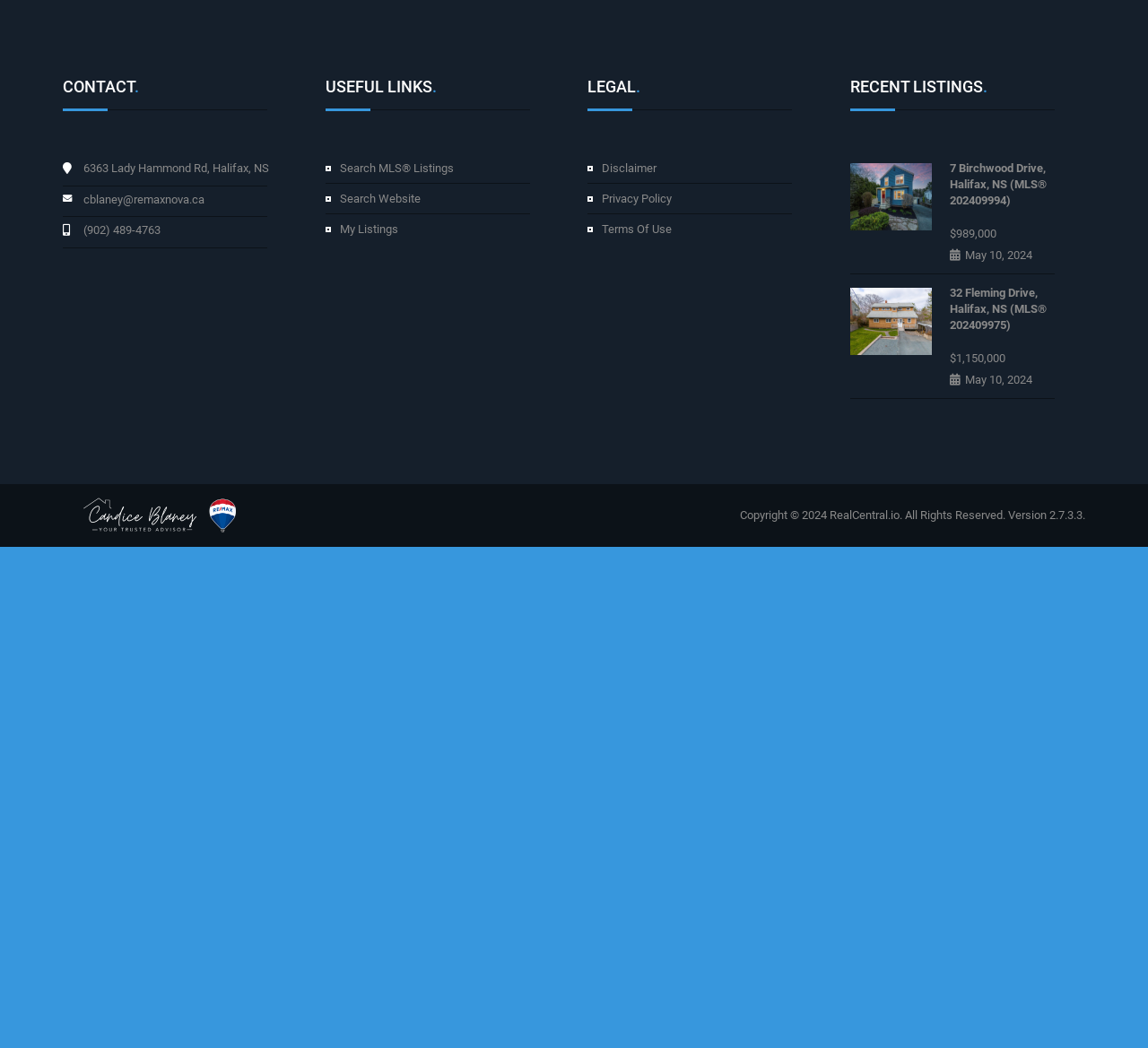Specify the bounding box coordinates of the area to click in order to follow the given instruction: "View contact information."

[0.073, 0.154, 0.234, 0.167]